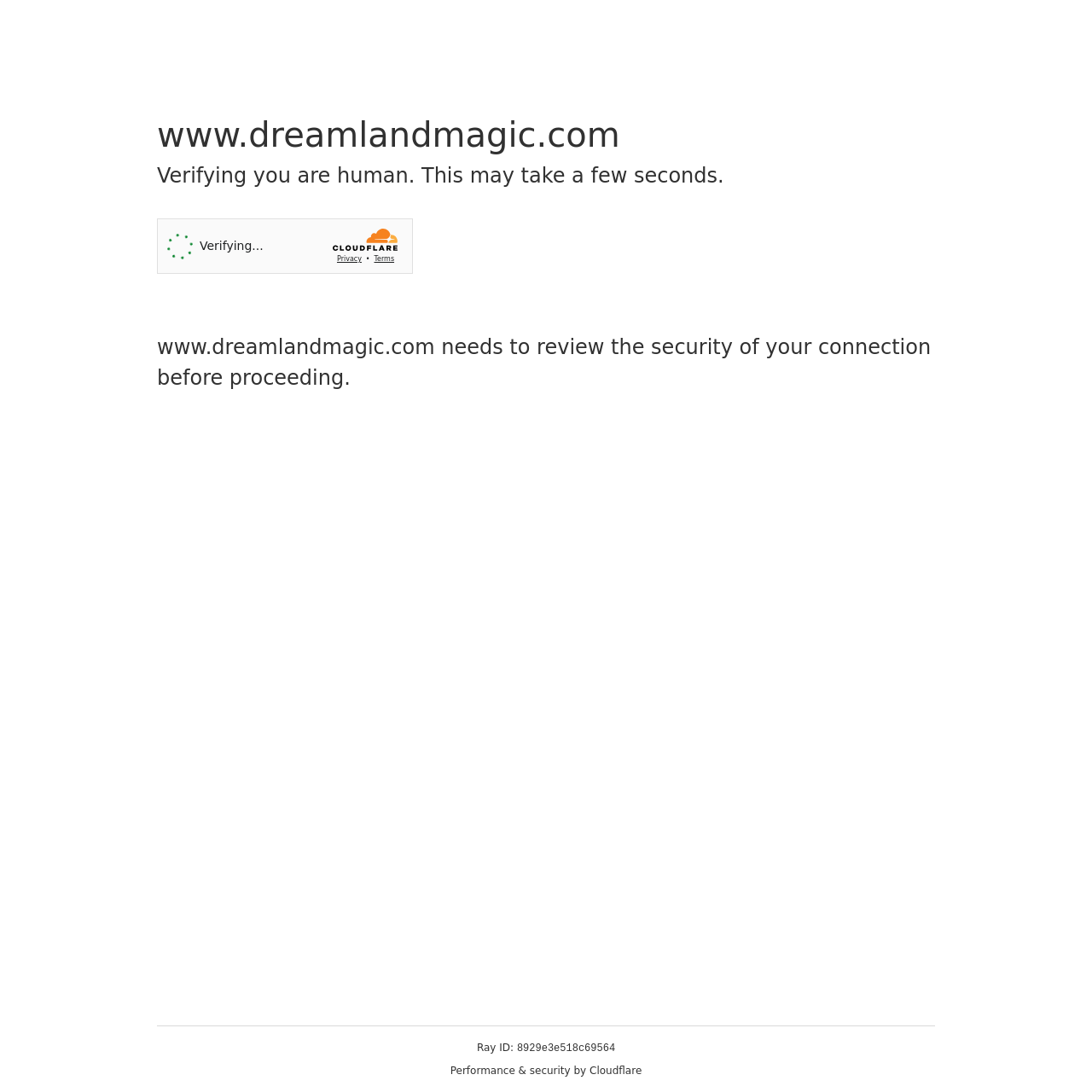What is the website's domain name?
Look at the image and respond with a one-word or short phrase answer.

dreamlandmagic.com